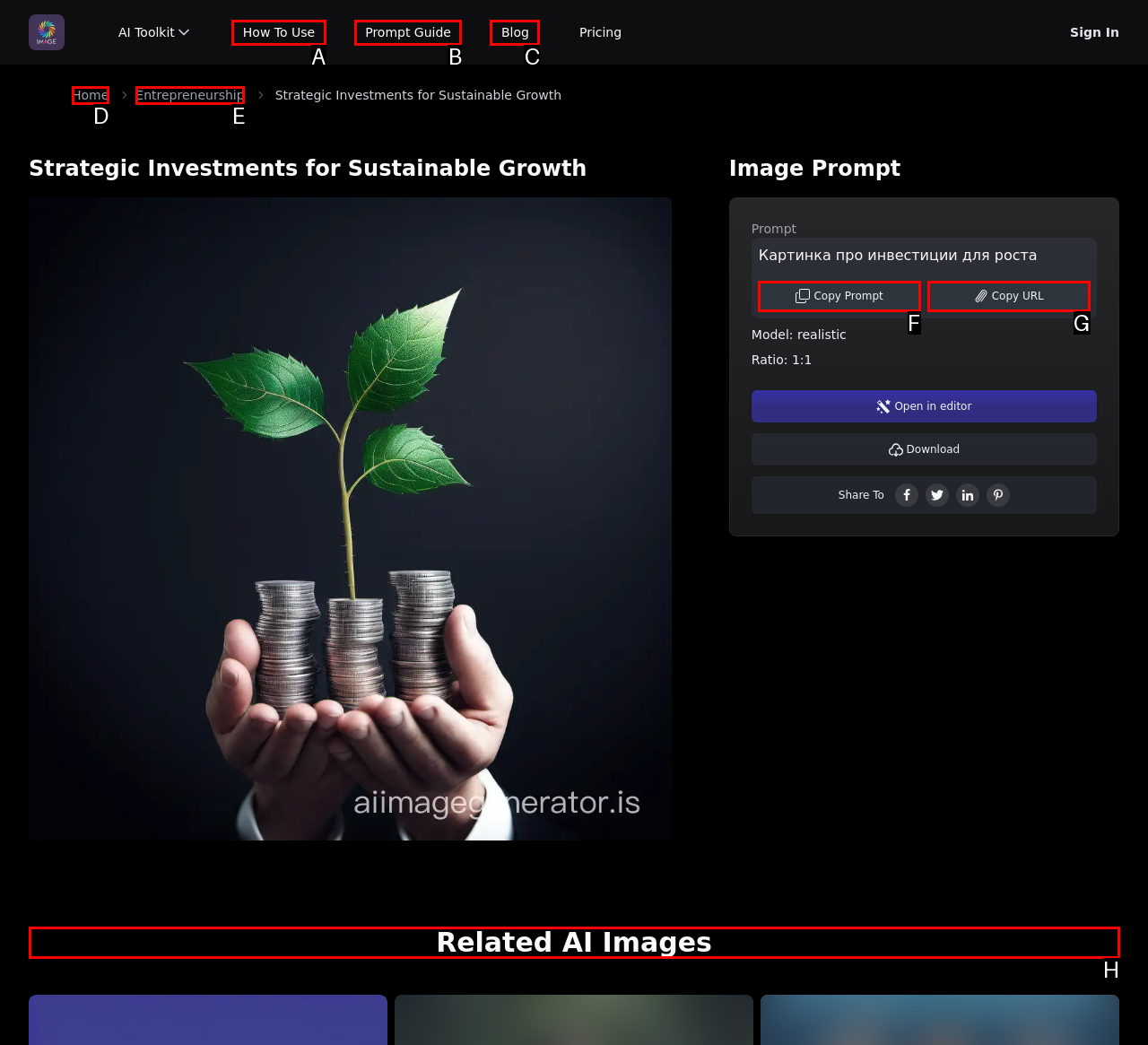Choose the correct UI element to click for this task: View related AI images Answer using the letter from the given choices.

H